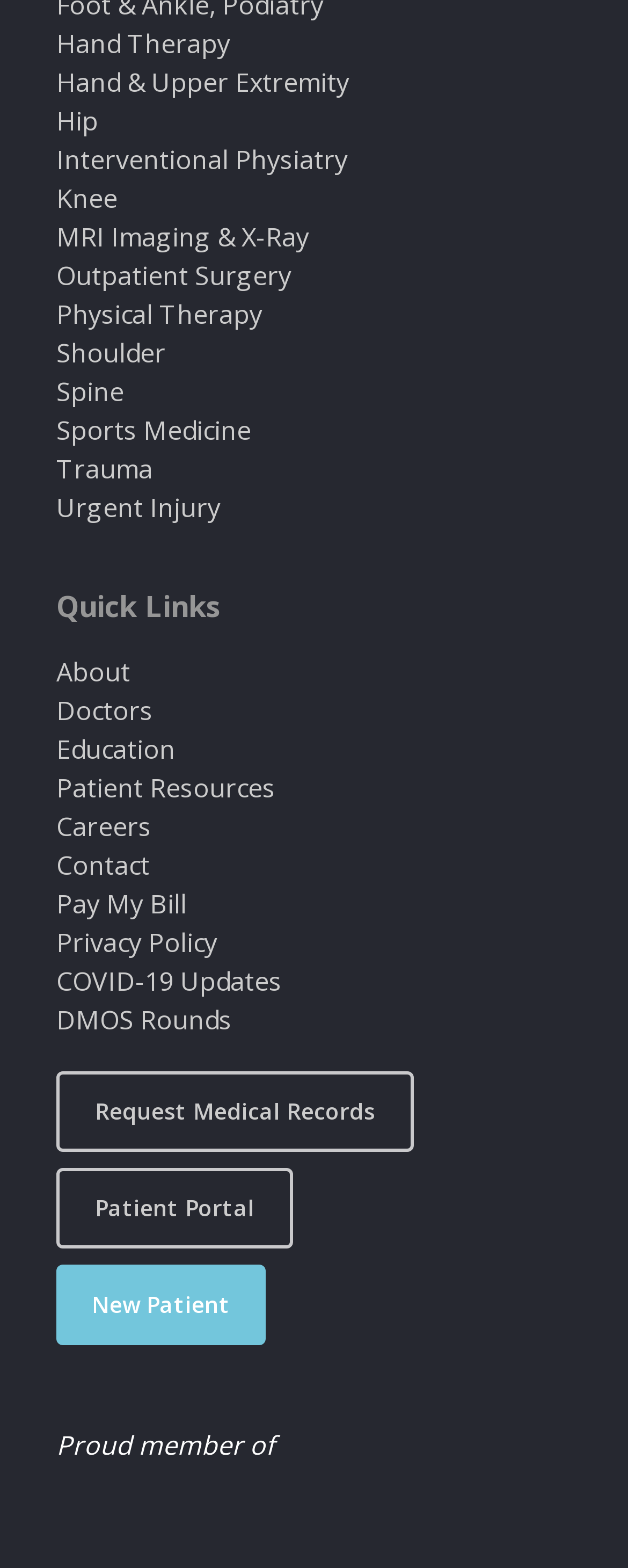Find the bounding box coordinates for the HTML element specified by: "Knee".

[0.09, 0.115, 0.187, 0.138]